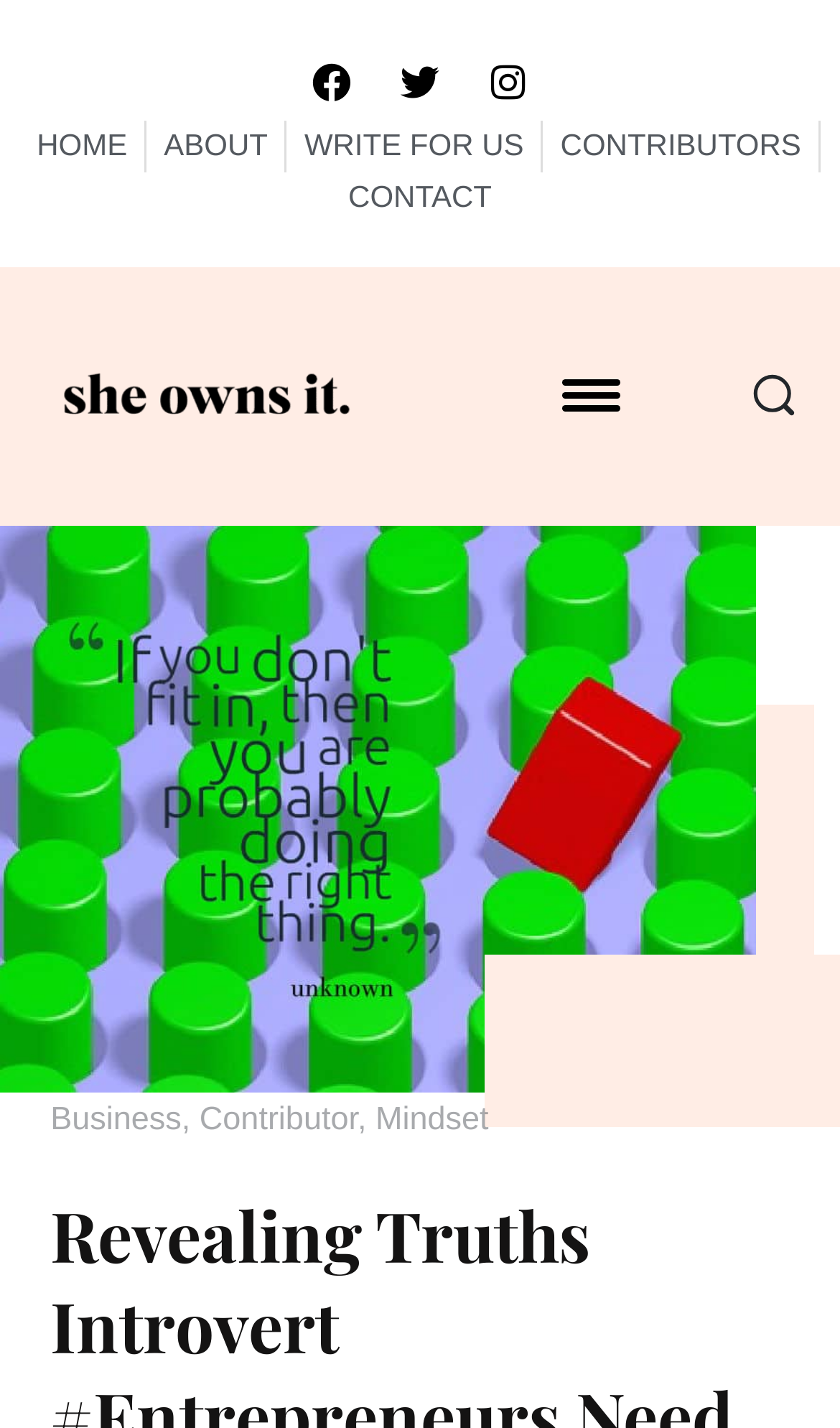Produce an elaborate caption capturing the essence of the webpage.

This webpage is about revealing truths for introvert entrepreneurs, with a focus on achieving success or course-correcting a wrong direction. At the top left, there are social media links to Facebook, Twitter, and Instagram. Below these links, there is a navigation menu with links to HOME, ABOUT, WRITE FOR US, CONTRIBUTORS, and CONTACT. The CONTACT link is slightly below the others.

To the right of the navigation menu, there is a logo link to "She Owns It" with an accompanying image. Below this logo, there is a button to open a menu and a search button at the top right corner.

The main content of the webpage features a large image related to introvert entrepreneurs, taking up most of the page. At the bottom of the page, there are links to categories, including Business, Contributor, and Mindset, separated by commas.

Overall, the webpage has a clean layout with a clear focus on its topic, and easy navigation to other sections of the website.